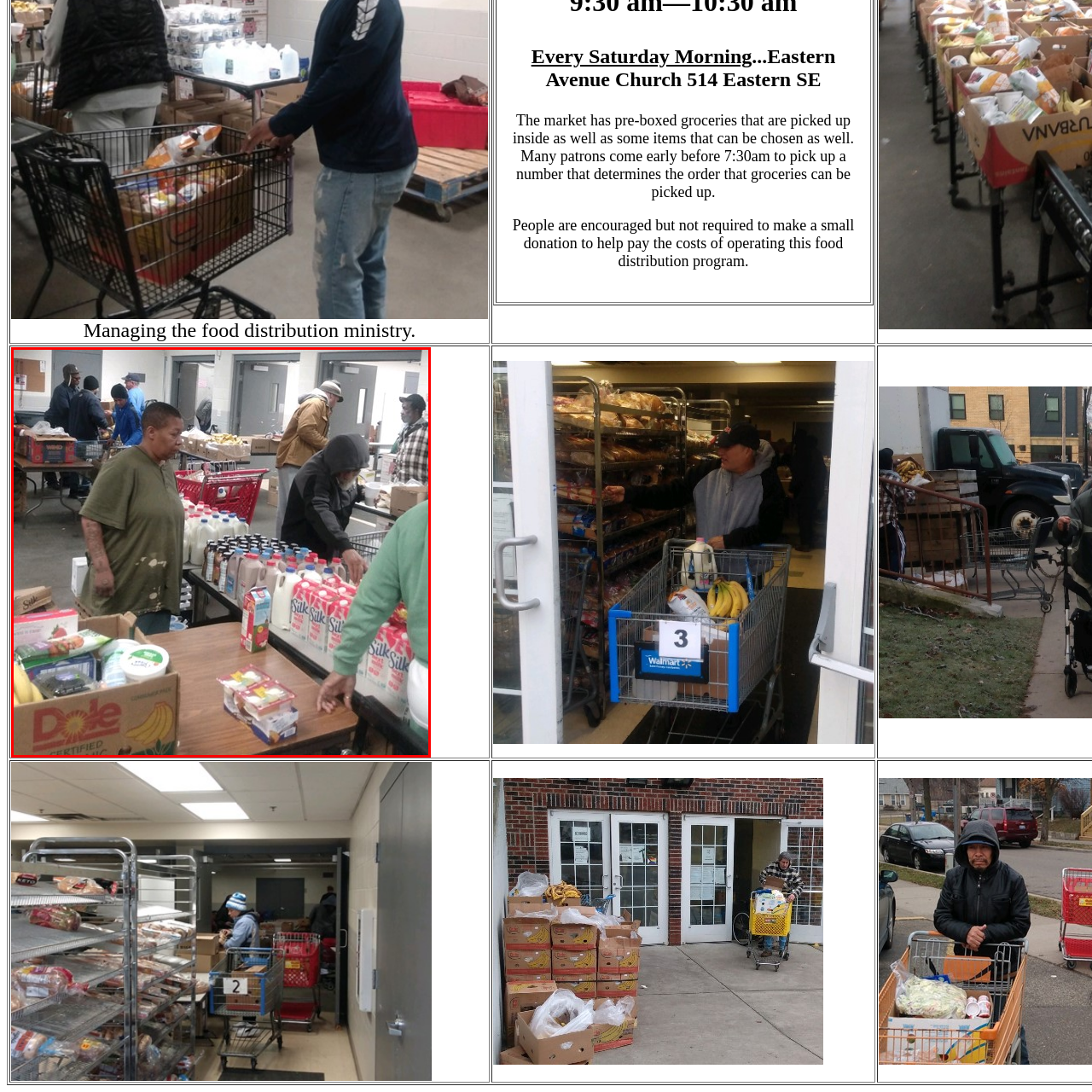Give an in-depth explanation of the image captured within the red boundary.

The image captures a bustling scene inside a food distribution center. In the foreground, a woman in a green shirt stands next to a table filled with various food items, including cartons of milk and Silk soy milk. She appears focused as she sorts through the items. In the background, several individuals, dressed in winter attire, are seen gathering food supplies. Some are pushing shopping carts while others engage in selecting items from the tables. The atmosphere suggests a community effort, with people working together to distribute food, highlighting the importance of support and resource sharing in times of need. The setting is clearly organized for efficiency, with a variety of food products displayed prominently, emphasizing the center’s role in aiding the community.